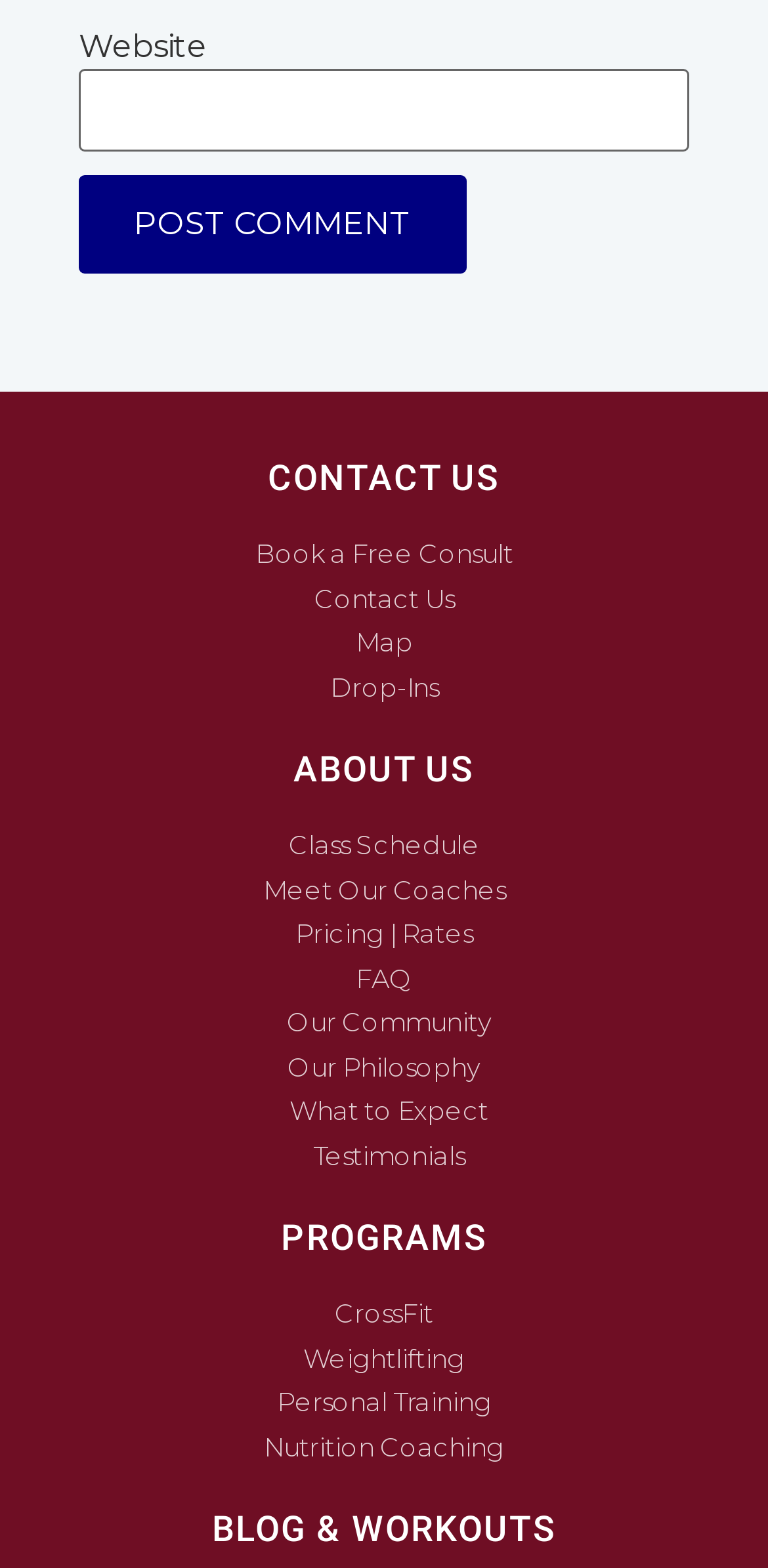Locate the bounding box coordinates of the region to be clicked to comply with the following instruction: "Learn about CrossFit". The coordinates must be four float numbers between 0 and 1, in the form [left, top, right, bottom].

[0.051, 0.826, 0.949, 0.851]